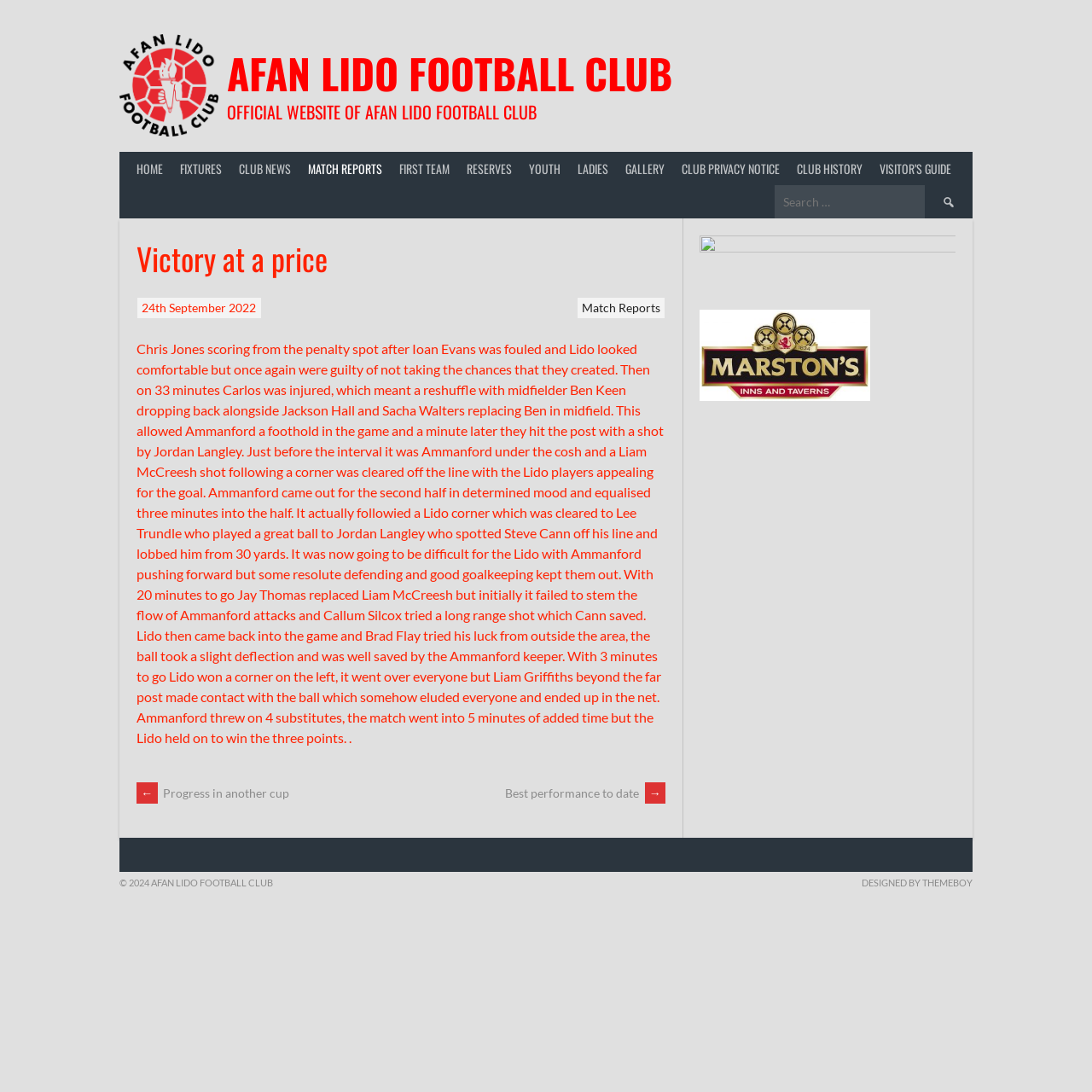Please identify the bounding box coordinates of the area that needs to be clicked to follow this instruction: "Read the latest match report".

[0.533, 0.275, 0.604, 0.288]